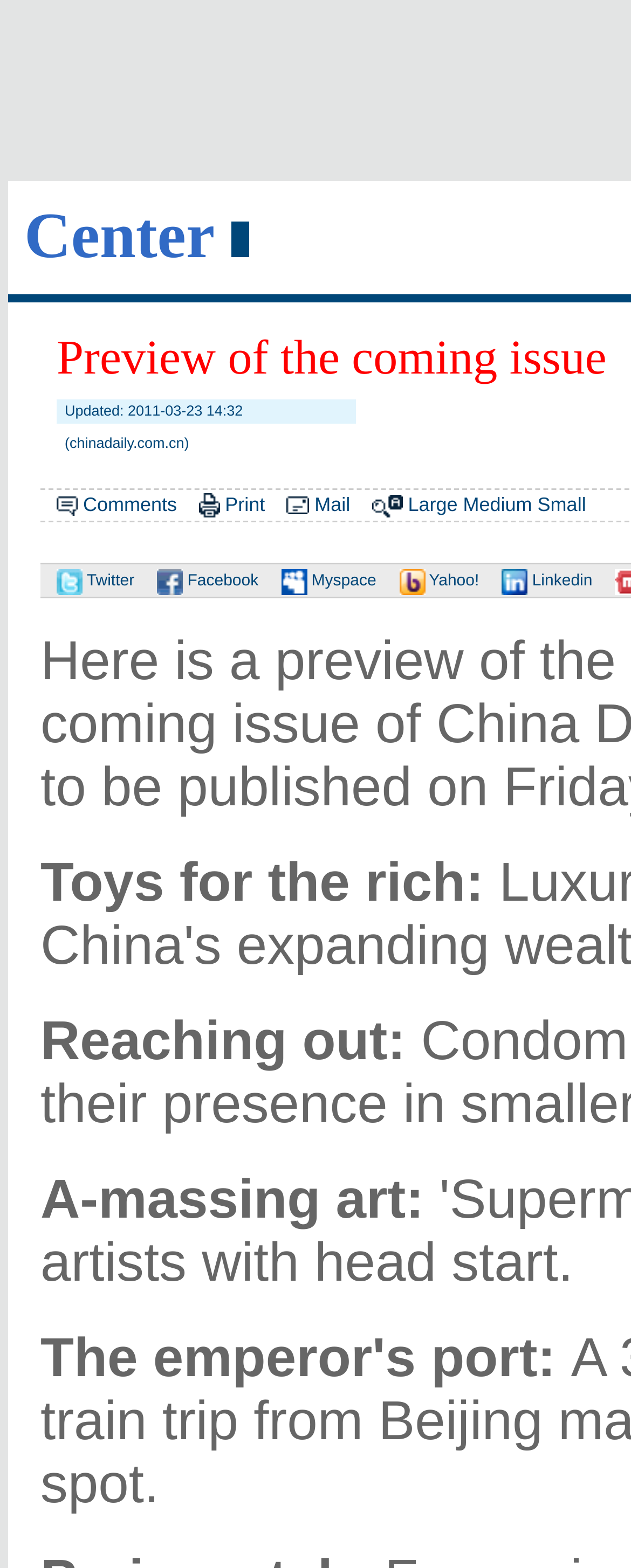What is the topic of the first article?
Based on the image, give a concise answer in the form of a single word or short phrase.

Toys for the rich